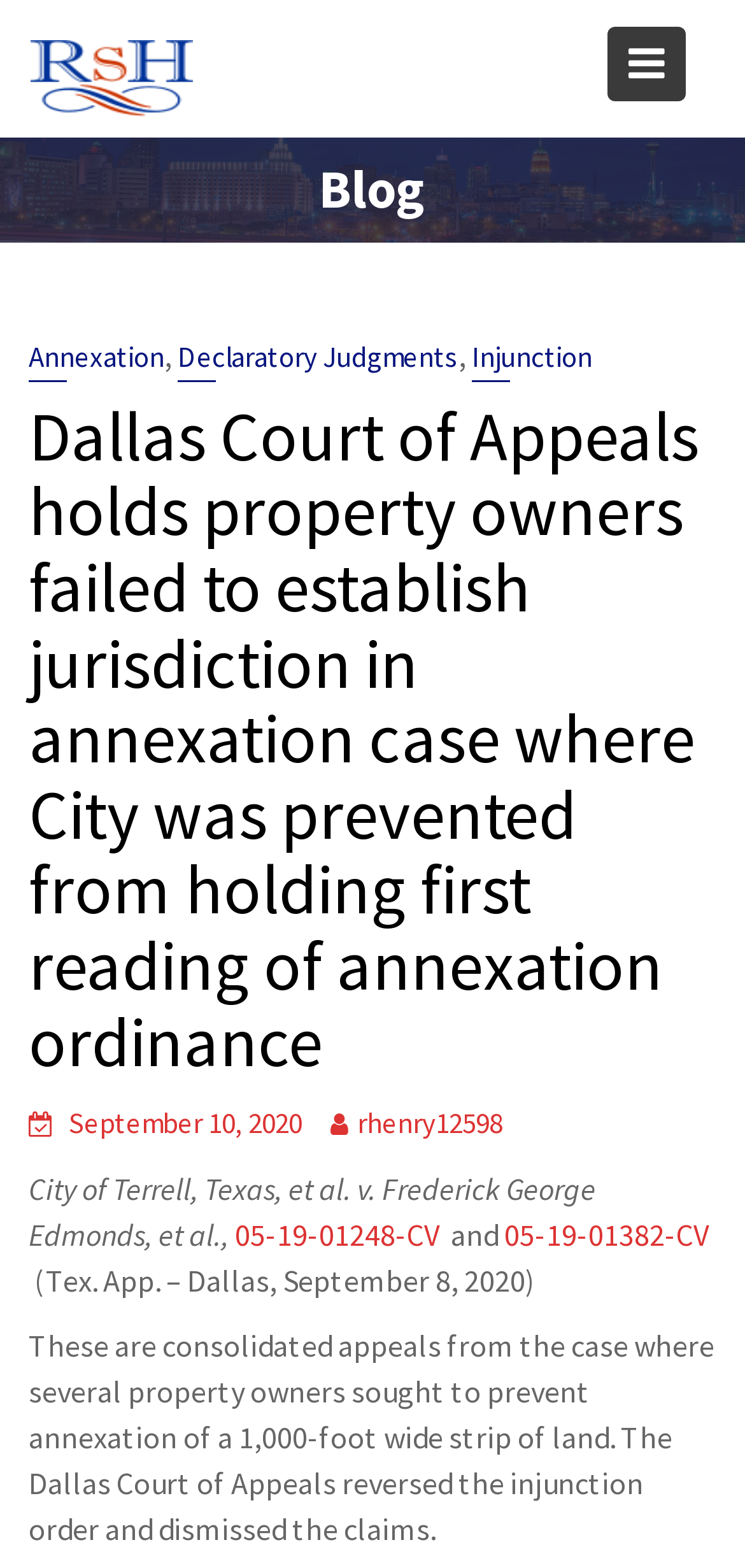Pinpoint the bounding box coordinates for the area that should be clicked to perform the following instruction: "Read the blog post about Annexation".

[0.038, 0.215, 0.221, 0.244]